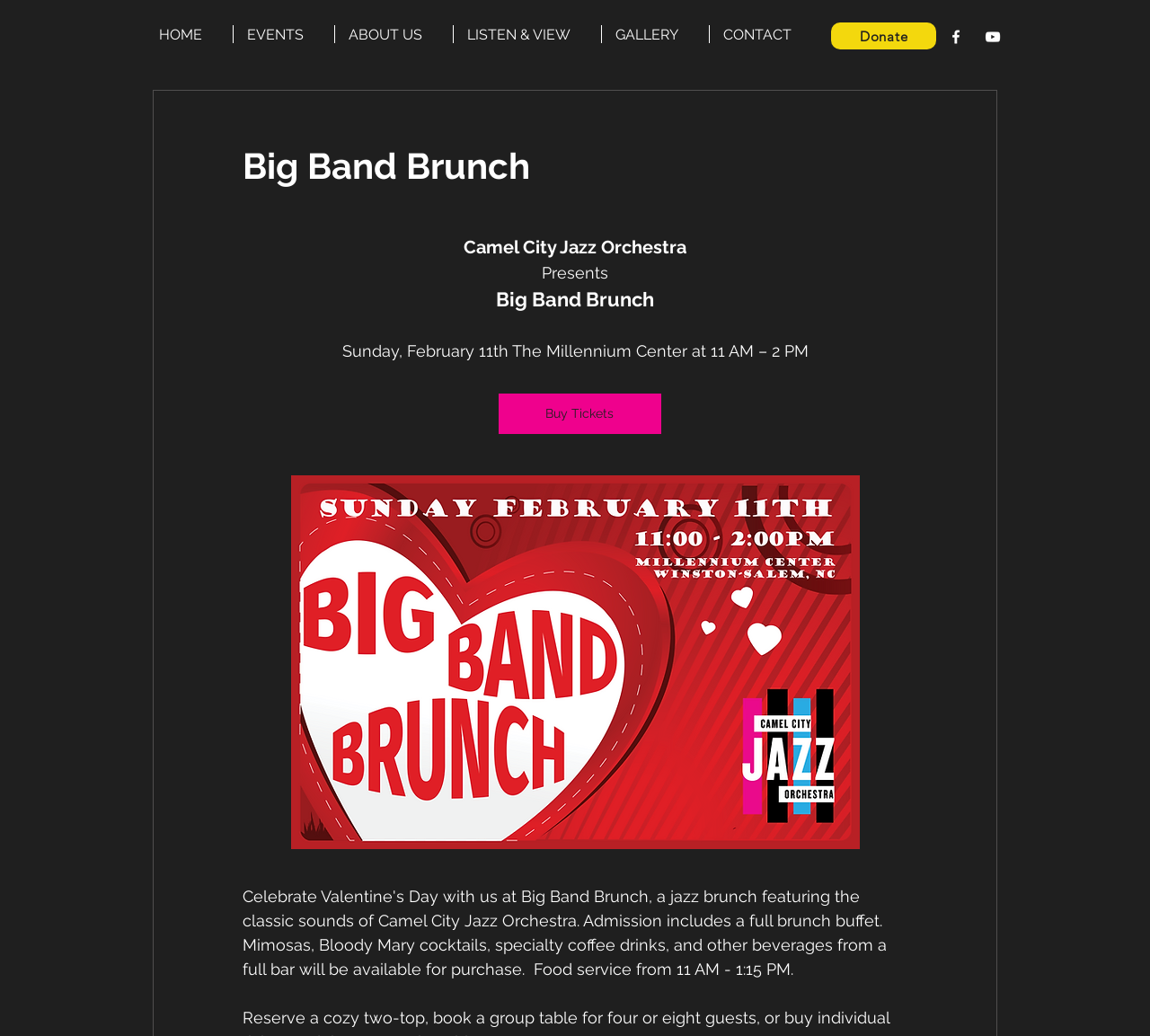Pinpoint the bounding box coordinates of the clickable area needed to execute the instruction: "Click on 'caring for your sleep hygiene'". The coordinates should be specified as four float numbers between 0 and 1, i.e., [left, top, right, bottom].

None